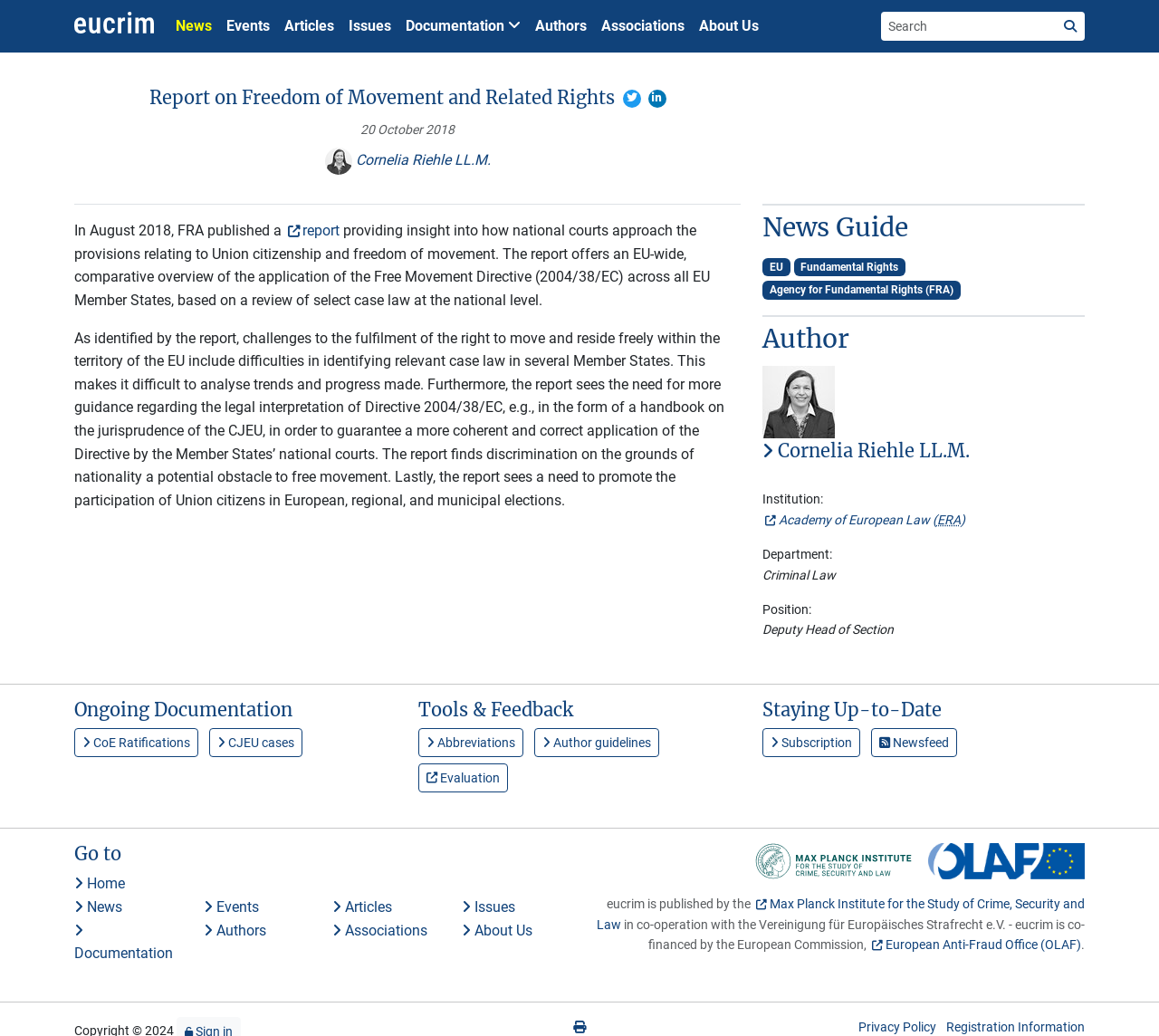Given the element description, predict the bounding box coordinates in the format (top-left x, top-left y, bottom-right x, bottom-right y). Make sure all values are between 0 and 1. Here is the element description: Abbreviations

[0.361, 0.703, 0.452, 0.731]